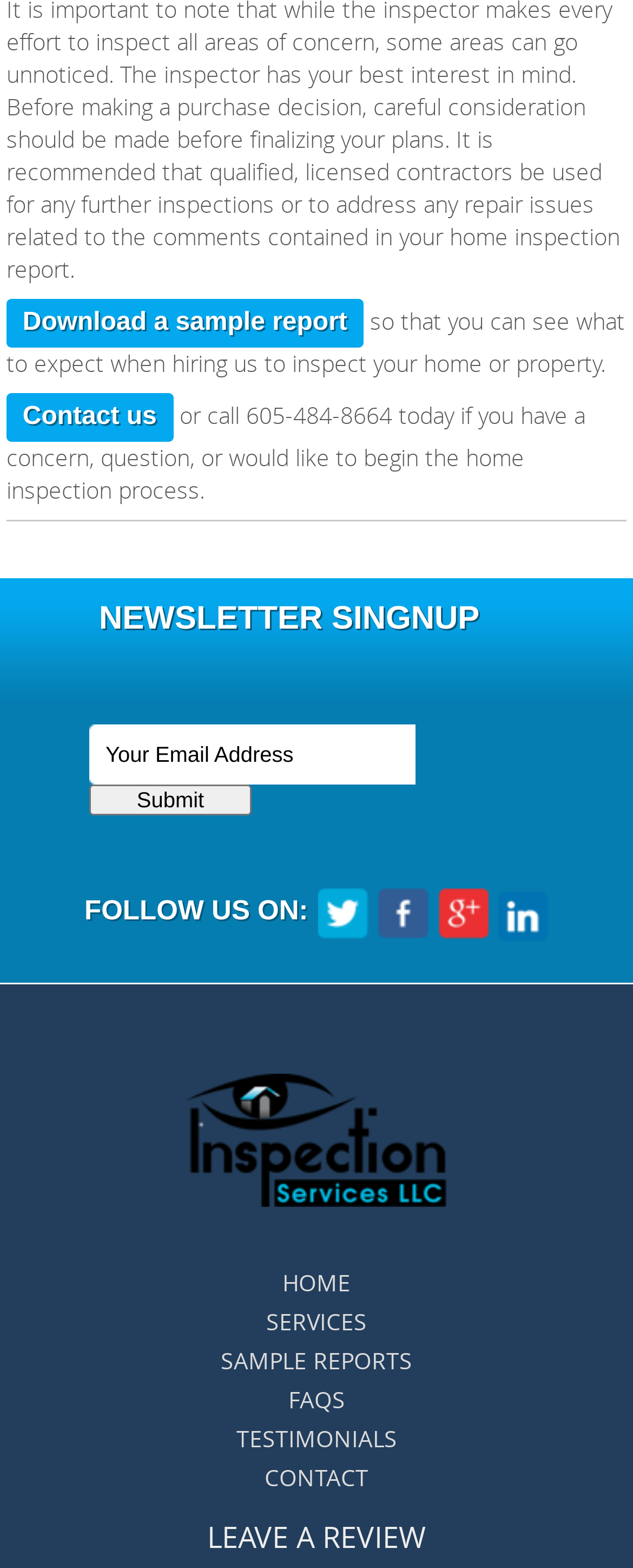Provide the bounding box coordinates of the HTML element described as: "Download a sample report". The bounding box coordinates should be four float numbers between 0 and 1, i.e., [left, top, right, bottom].

[0.01, 0.19, 0.574, 0.221]